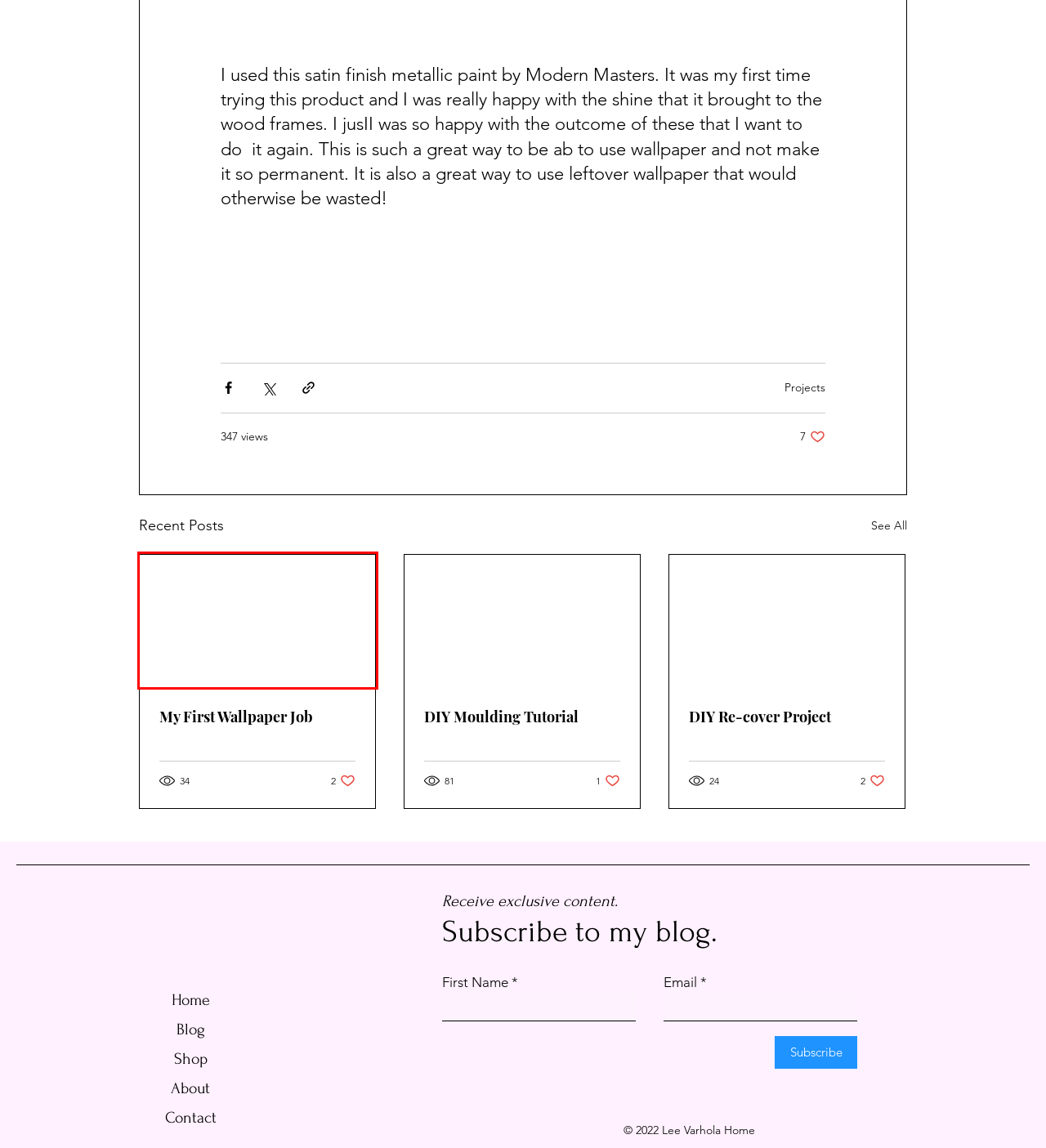You are presented with a screenshot of a webpage containing a red bounding box around an element. Determine which webpage description best describes the new webpage after clicking on the highlighted element. Here are the candidates:
A. DIY Moulding Tutorial
B. Website Design | Winebrenner Designs | Kansas City
C. Hosting
D. Decor
E. My First Wallpaper Job
F. Contact | Lee Varhola Home | Grandmillennial Home Decor
G. Projects
H. Lifestyle

E